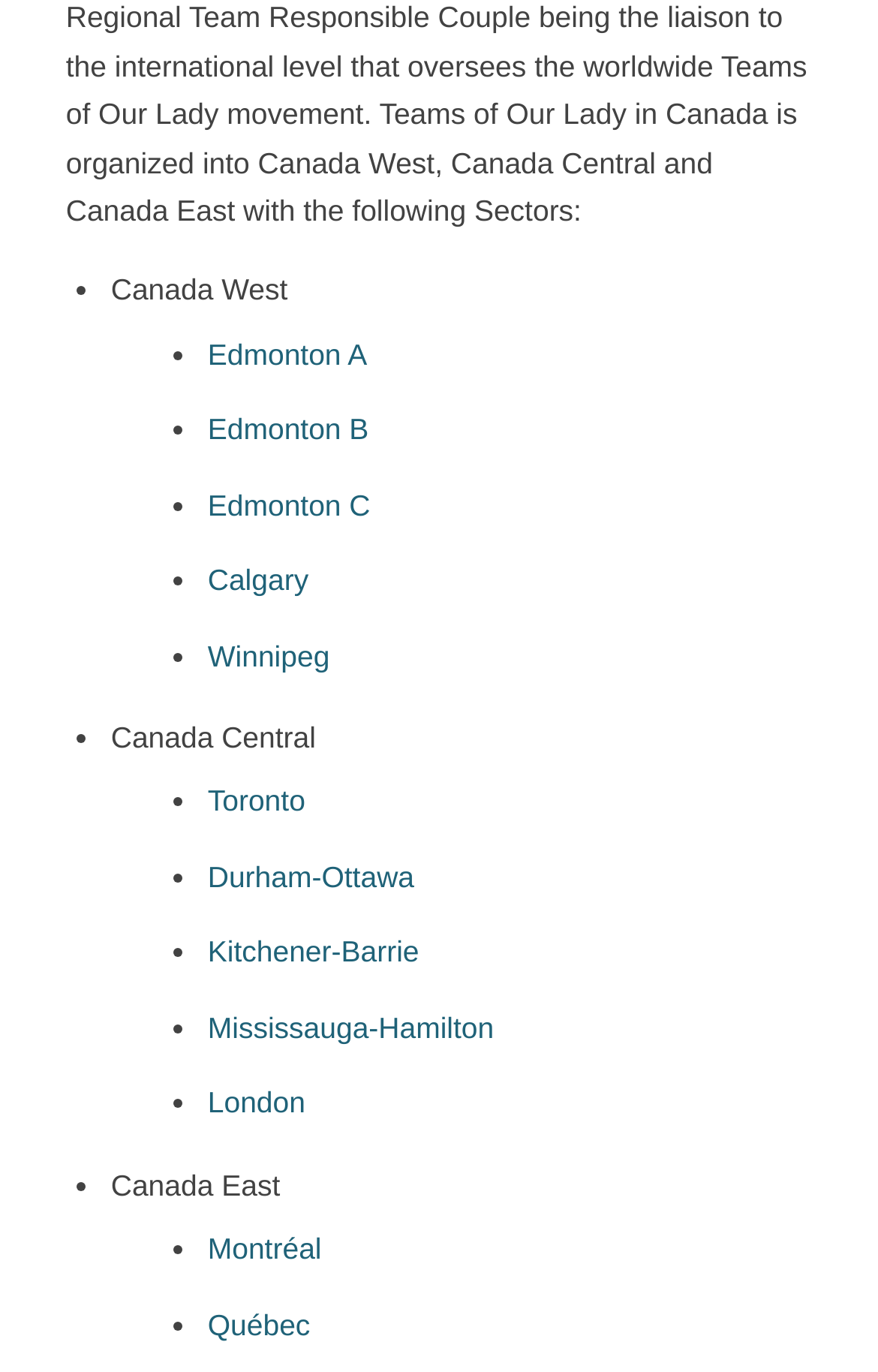What is the last region listed in Canada East?
Provide a detailed answer to the question, using the image to inform your response.

I looked at the list of links under the 'Canada East' heading and found that the last region listed is Québec.